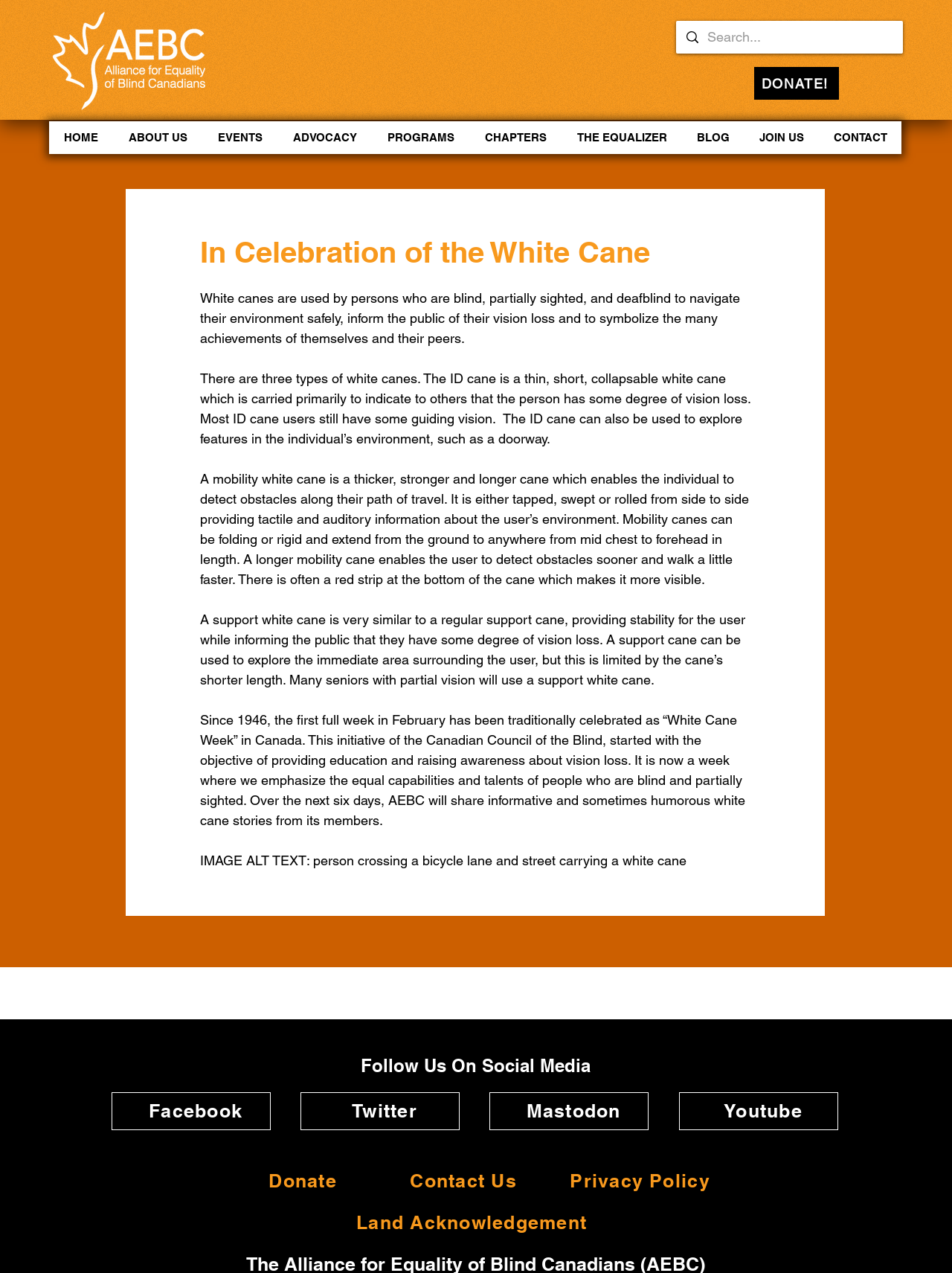Answer the question below in one word or phrase:
How many types of white canes are there?

Three